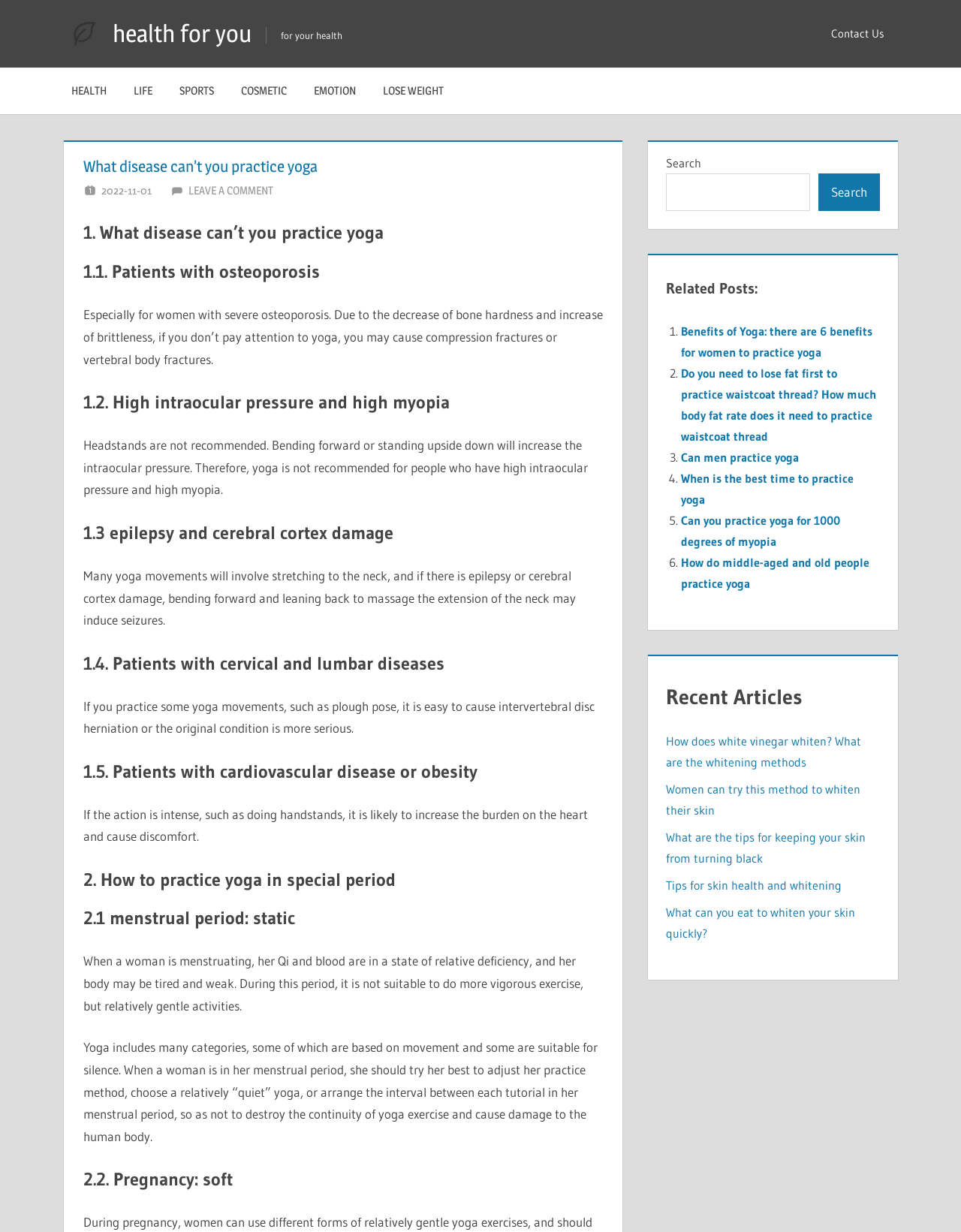Find the bounding box coordinates for the area you need to click to carry out the instruction: "Read the article 'Benefits of Yoga: there are 6 benefits for women to practice yoga'". The coordinates should be four float numbers between 0 and 1, indicated as [left, top, right, bottom].

[0.709, 0.263, 0.908, 0.292]